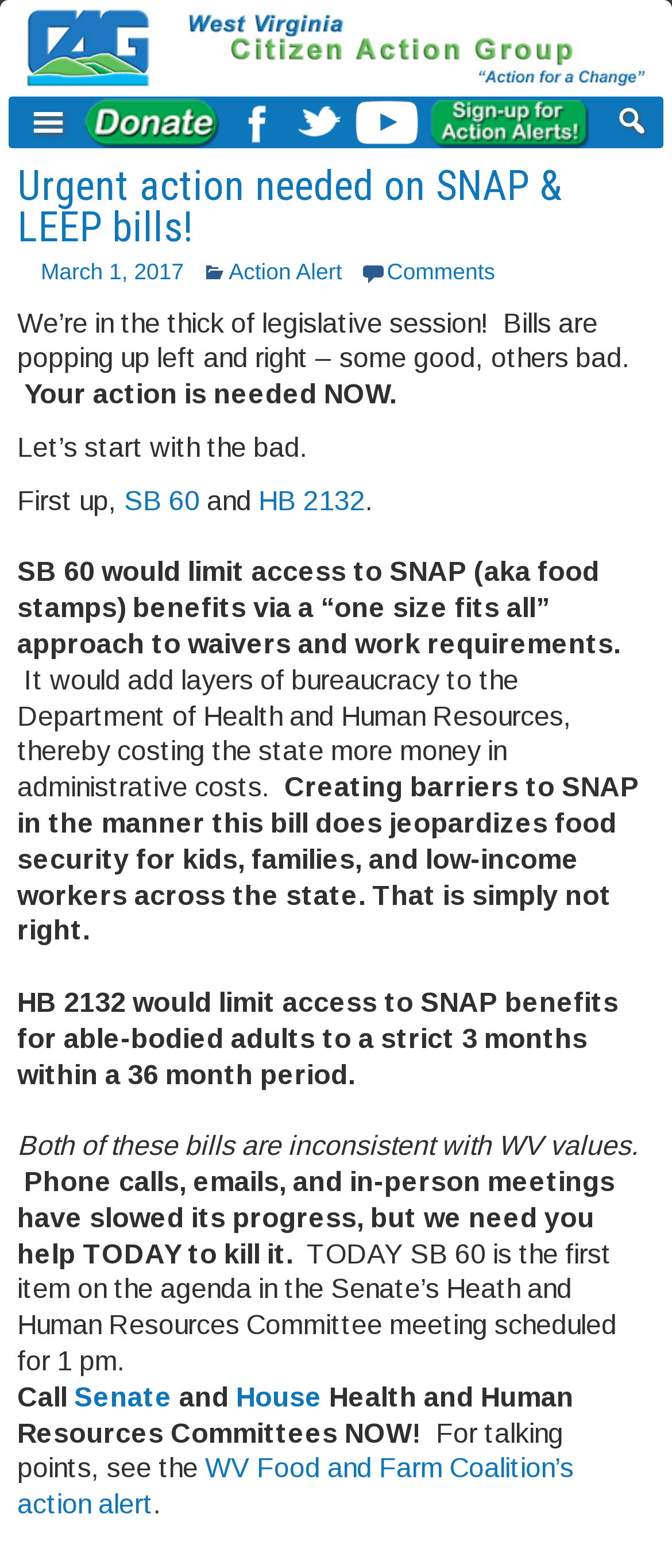What is the topic of the urgent action alert?
Using the image as a reference, give an elaborate response to the question.

The topic of the urgent action alert can be found in the heading element, which says 'Urgent action needed on SNAP & LEEP bills!'. This heading is prominent on the webpage and indicates the topic of the alert.